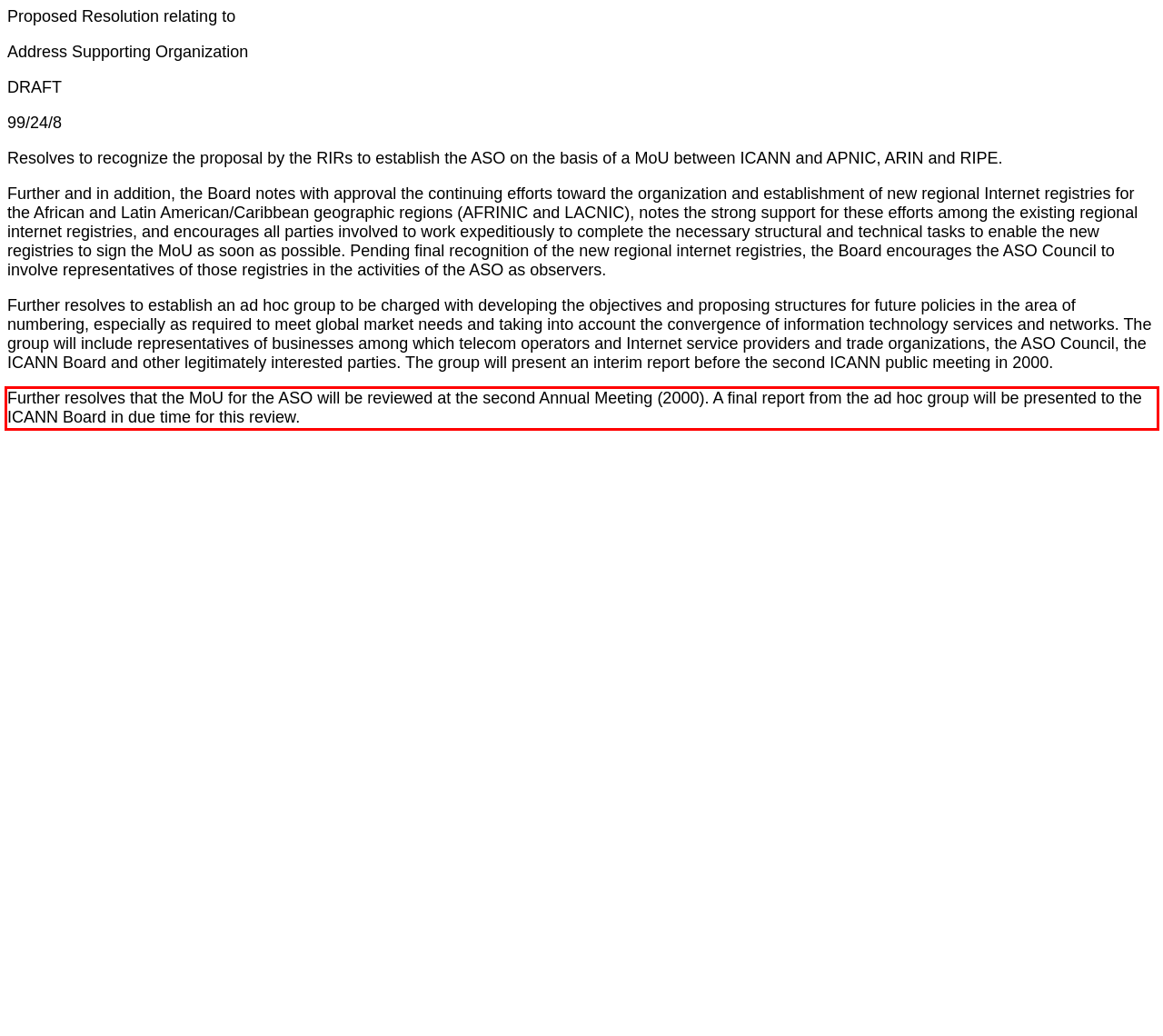Please perform OCR on the text content within the red bounding box that is highlighted in the provided webpage screenshot.

Further resolves that the MoU for the ASO will be reviewed at the second Annual Meeting (2000). A final report from the ad hoc group will be presented to the ICANN Board in due time for this review.